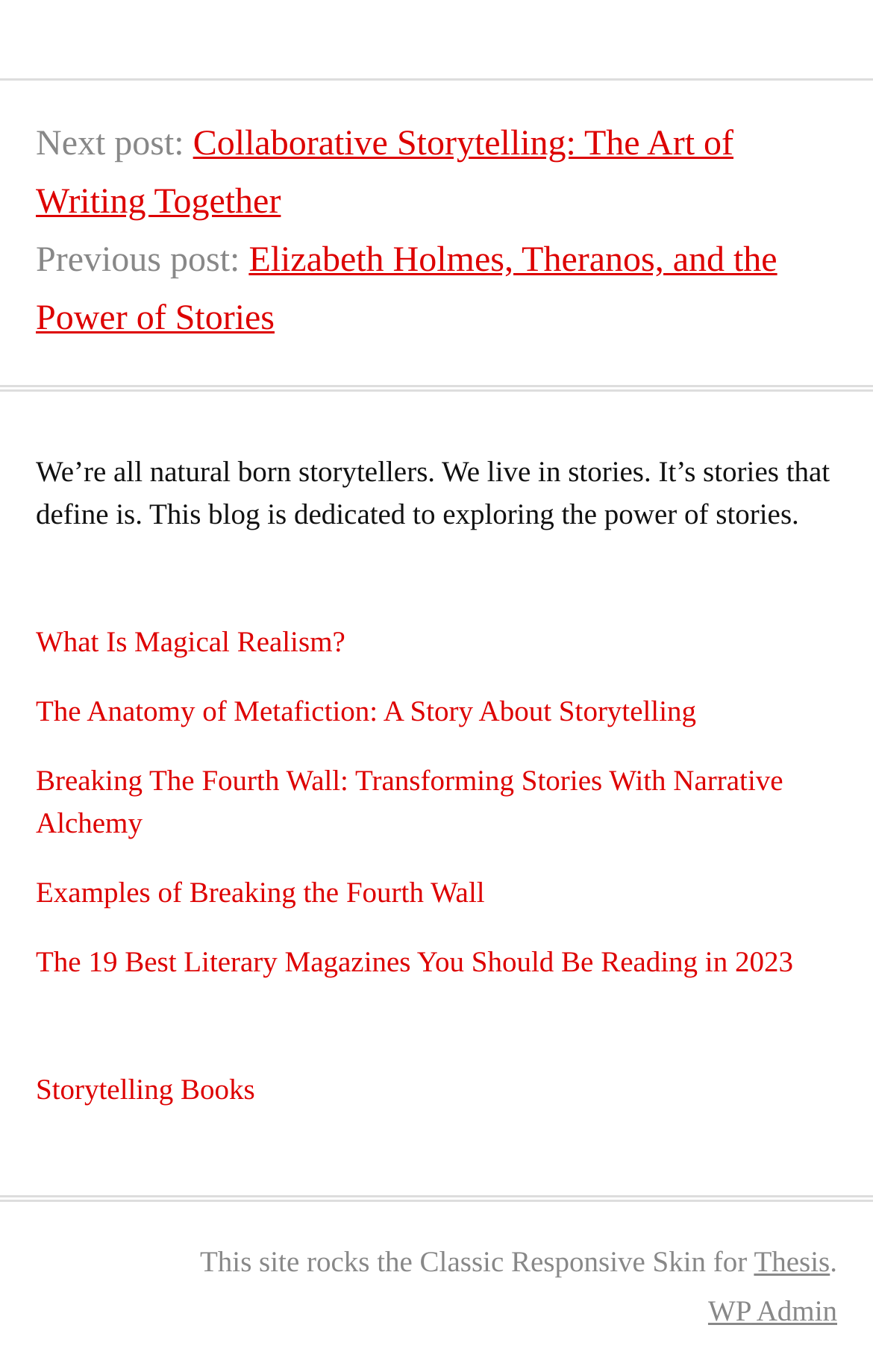Locate the bounding box coordinates of the item that should be clicked to fulfill the instruction: "View storytelling books".

[0.041, 0.781, 0.292, 0.806]